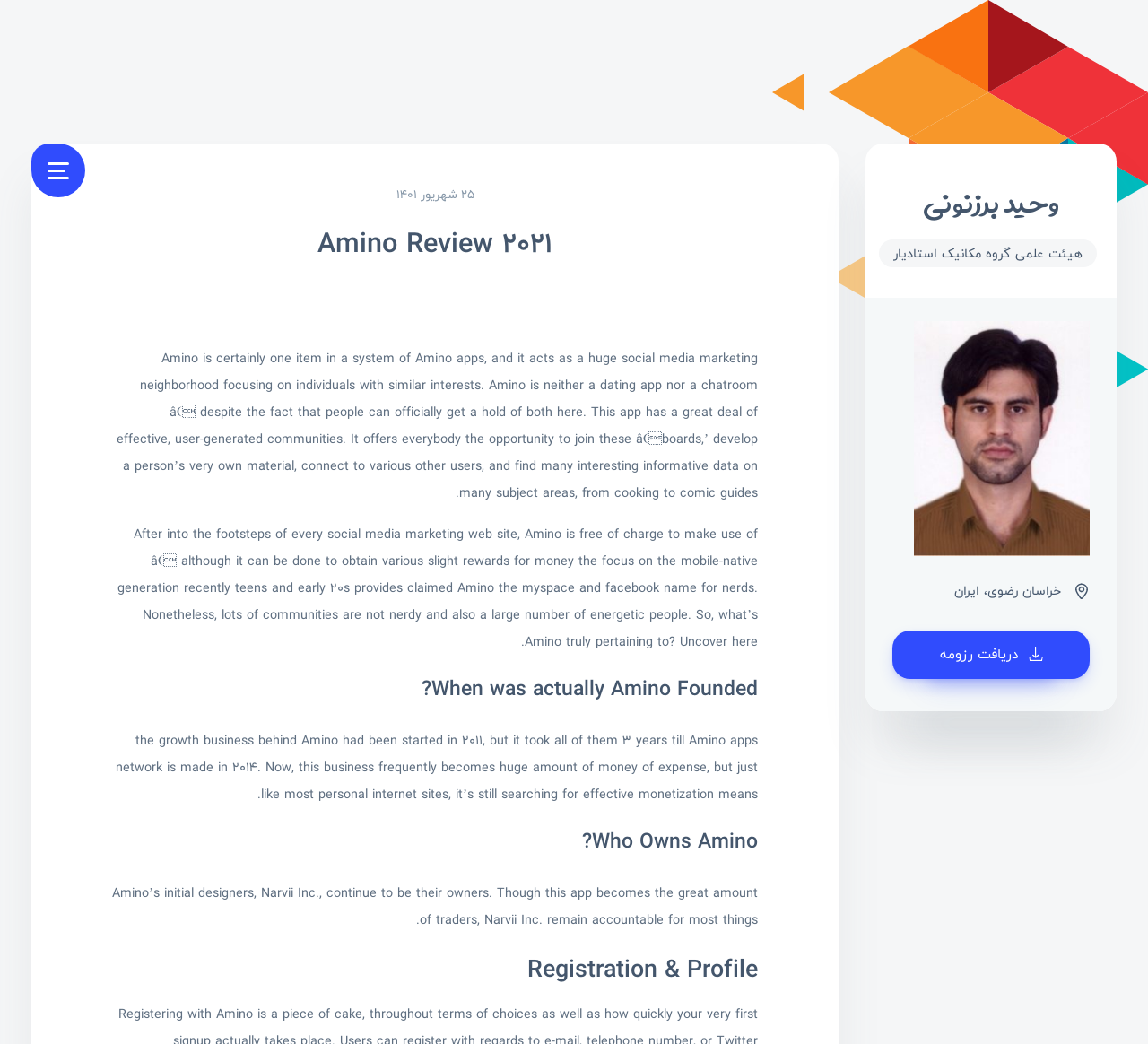What is the name of the university group?
Look at the image and answer the question with a single word or phrase.

گروه مکانیک